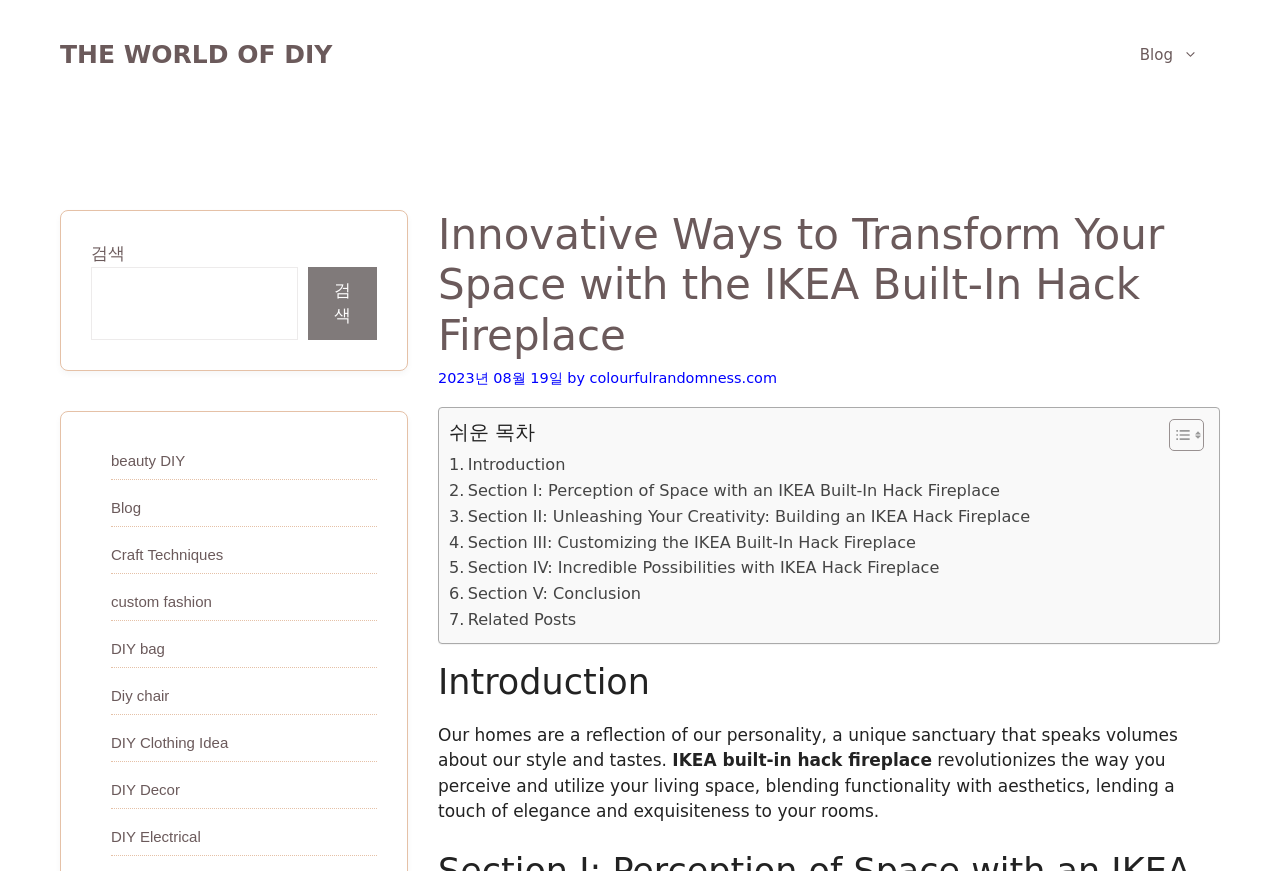How many sections are there in the blog post?
Give a single word or phrase answer based on the content of the image.

5